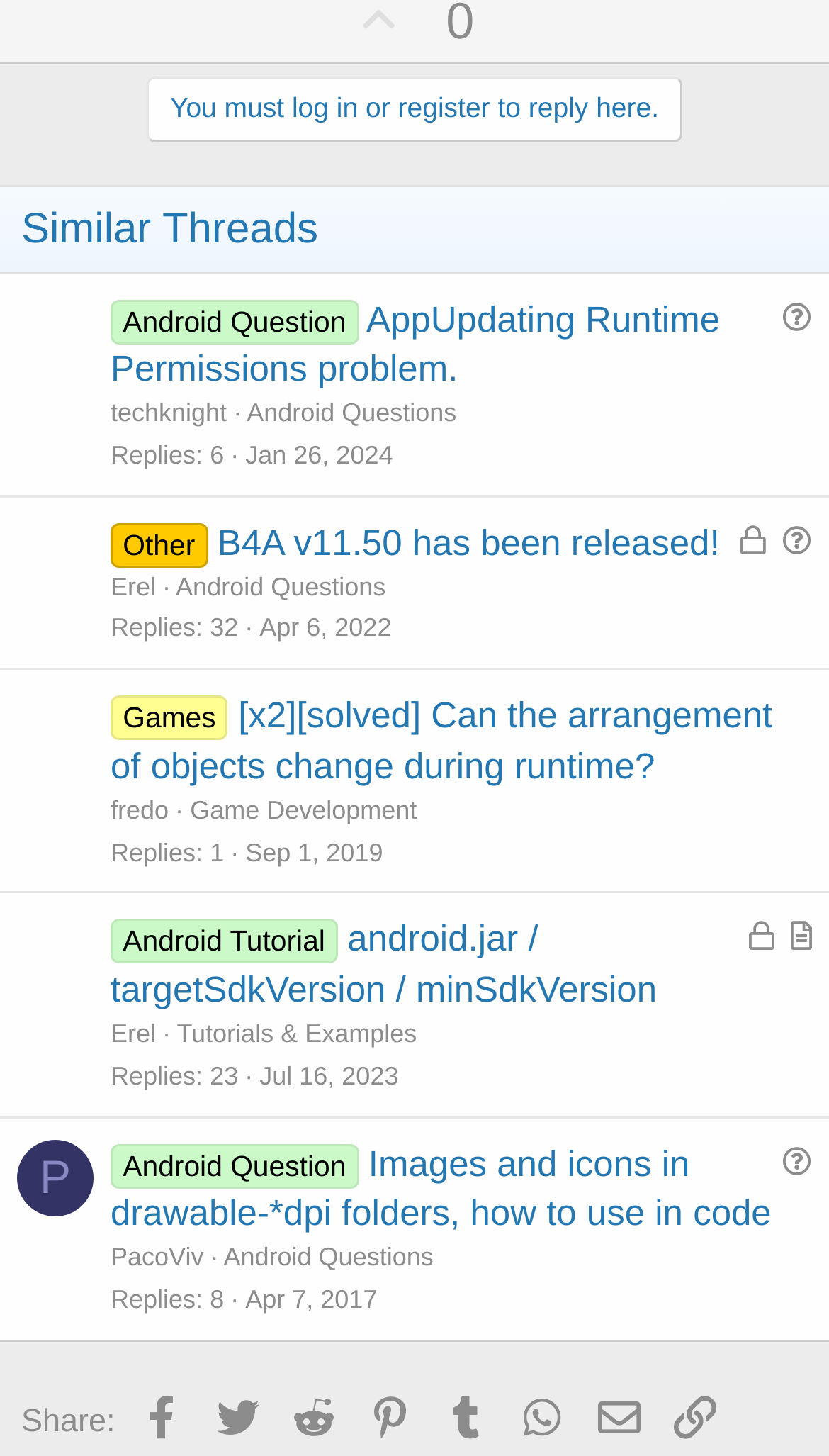Please locate the clickable area by providing the bounding box coordinates to follow this instruction: "Check the 'First message reaction score: 0' details".

[0.133, 0.301, 0.27, 0.34]